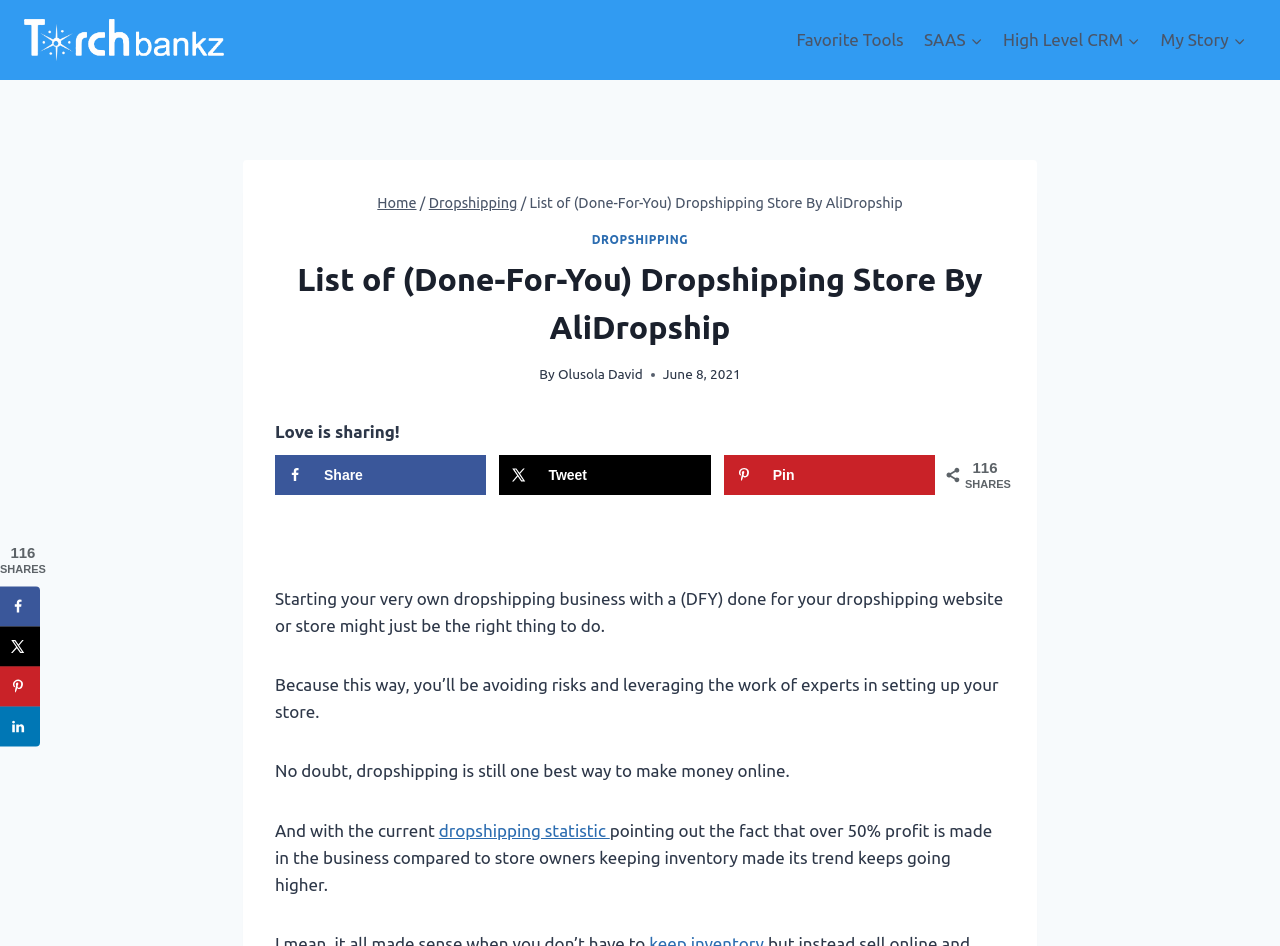Identify the bounding box coordinates of the clickable region to carry out the given instruction: "Click on the 'DROPSHIPPING' link".

[0.462, 0.246, 0.538, 0.26]